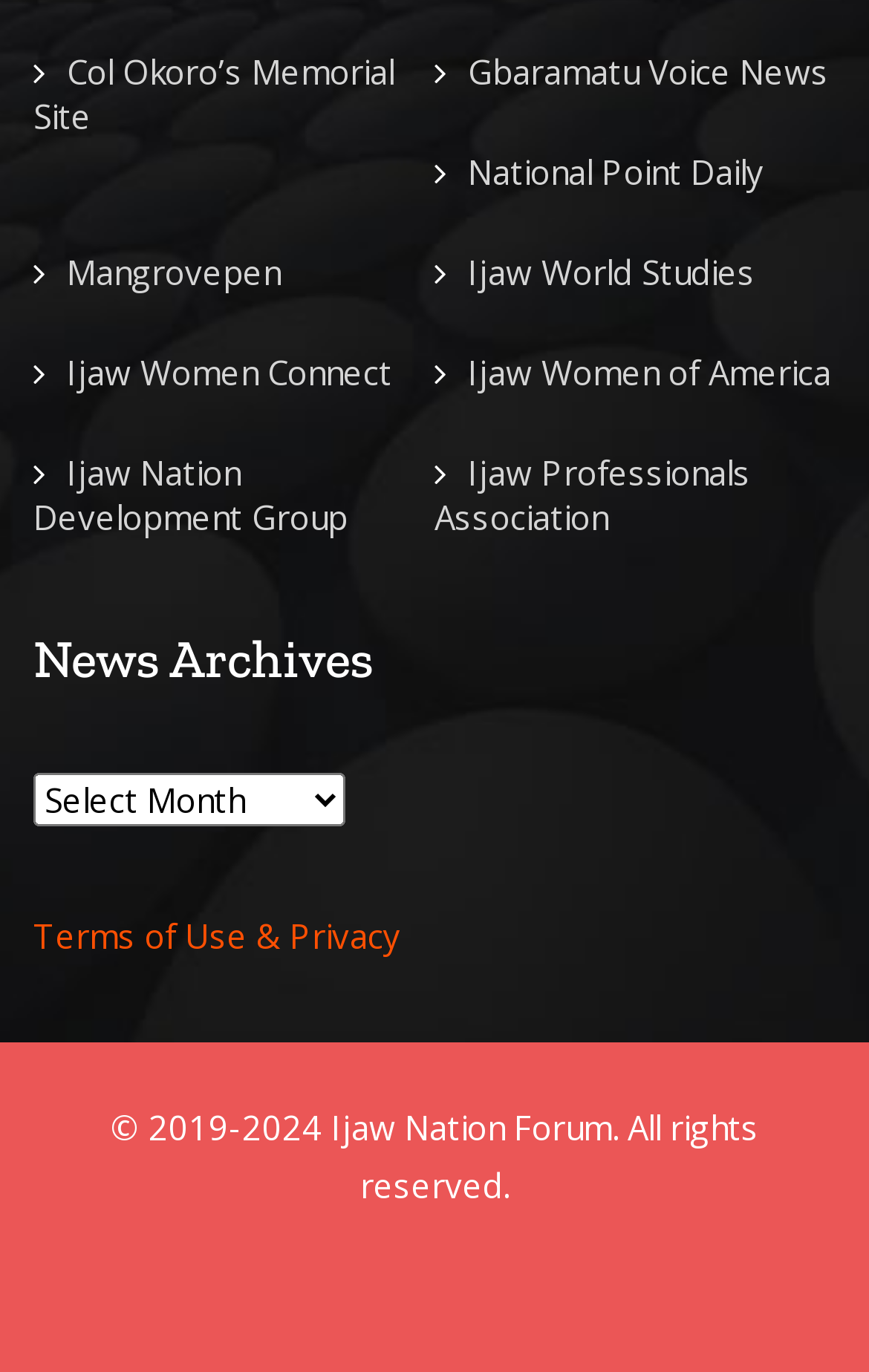How many elements are below the 'News Archives' heading?
Identify the answer in the screenshot and reply with a single word or phrase.

2